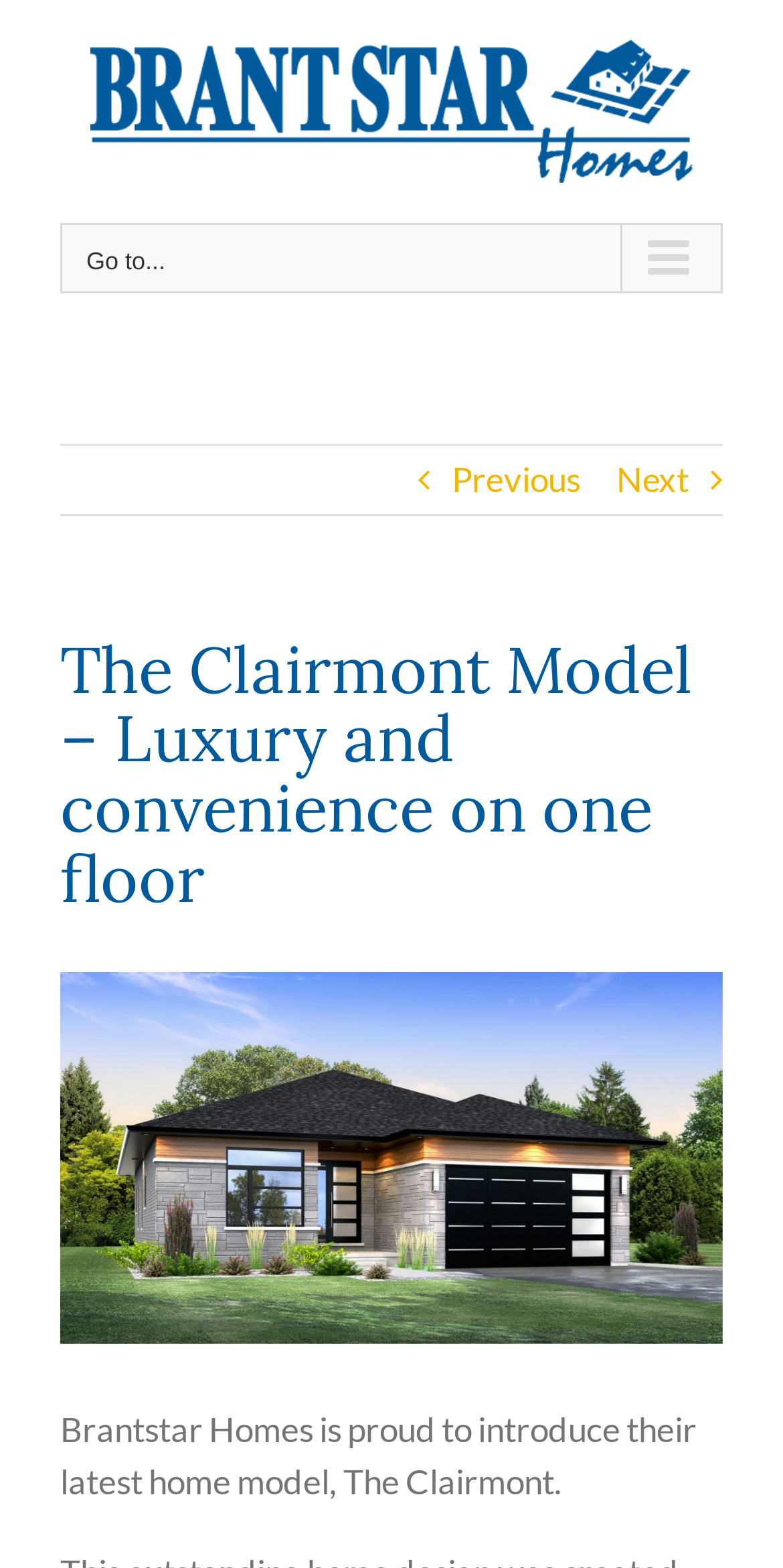Generate the text of the webpage's primary heading.

The Clairmont Model – Luxury and convenience on one floor